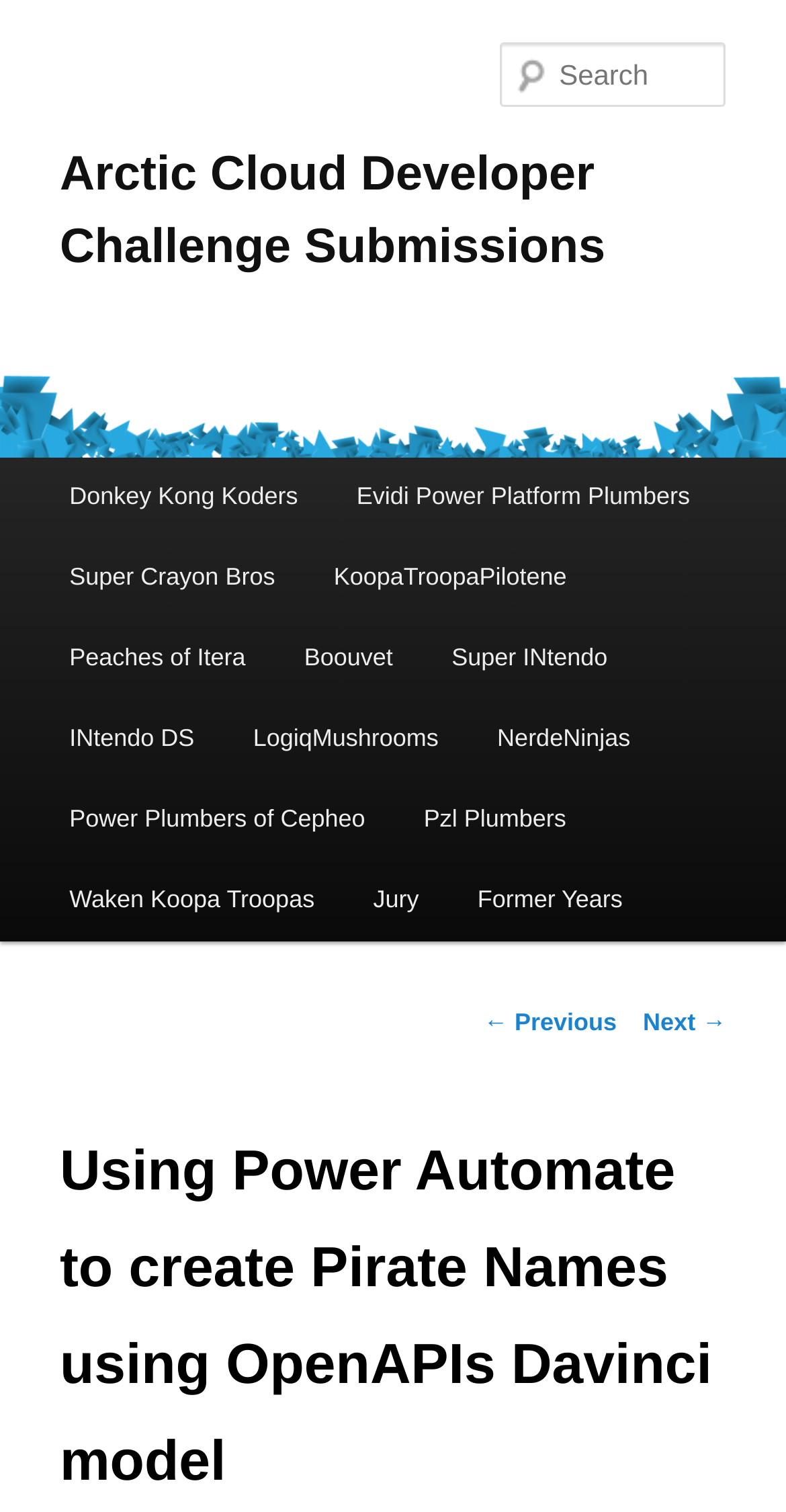Provide the bounding box coordinates for the specified HTML element described in this description: "Next →". The coordinates should be four float numbers ranging from 0 to 1, in the format [left, top, right, bottom].

[0.818, 0.667, 0.924, 0.685]